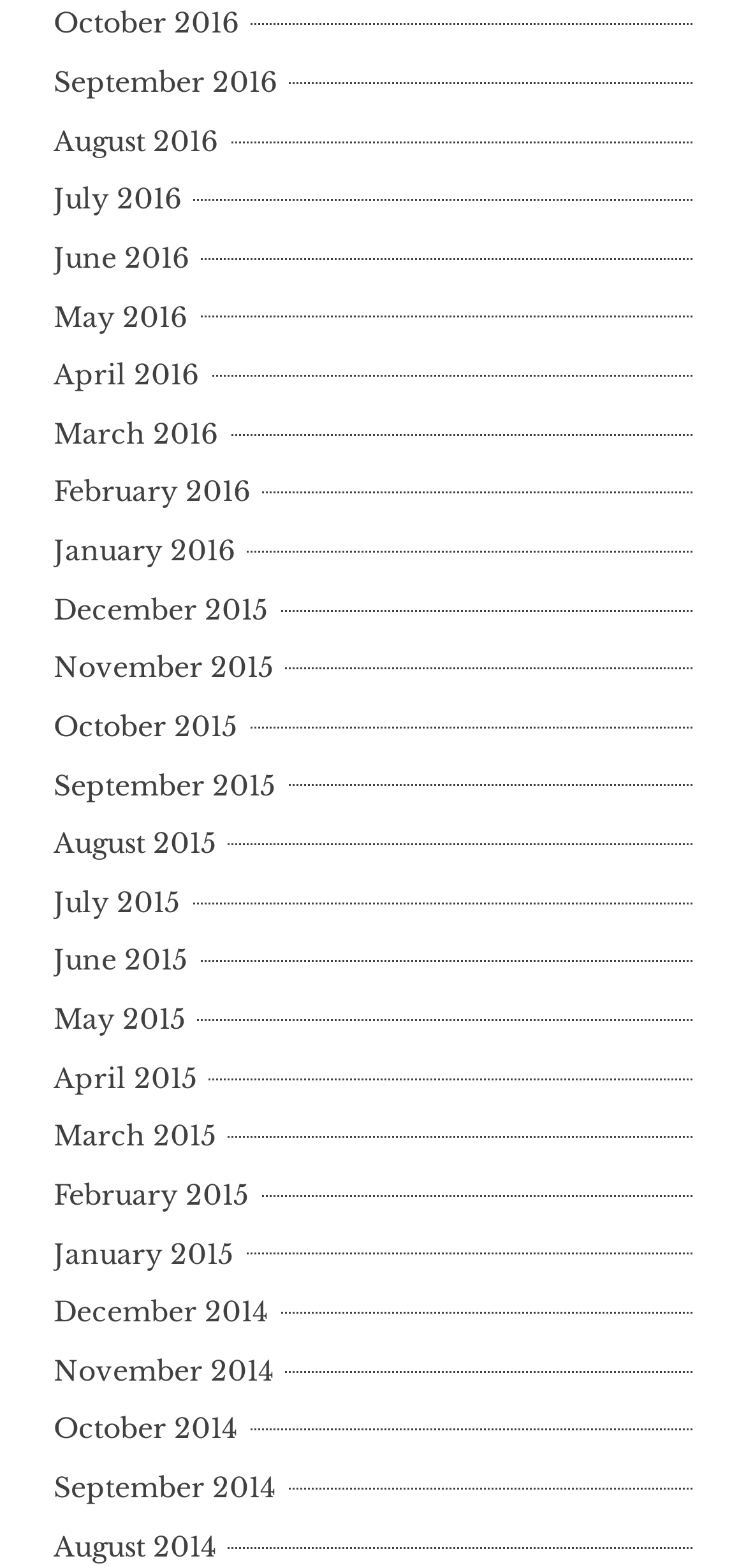Answer the question in one word or a short phrase:
Are the months listed in chronological order?

Yes